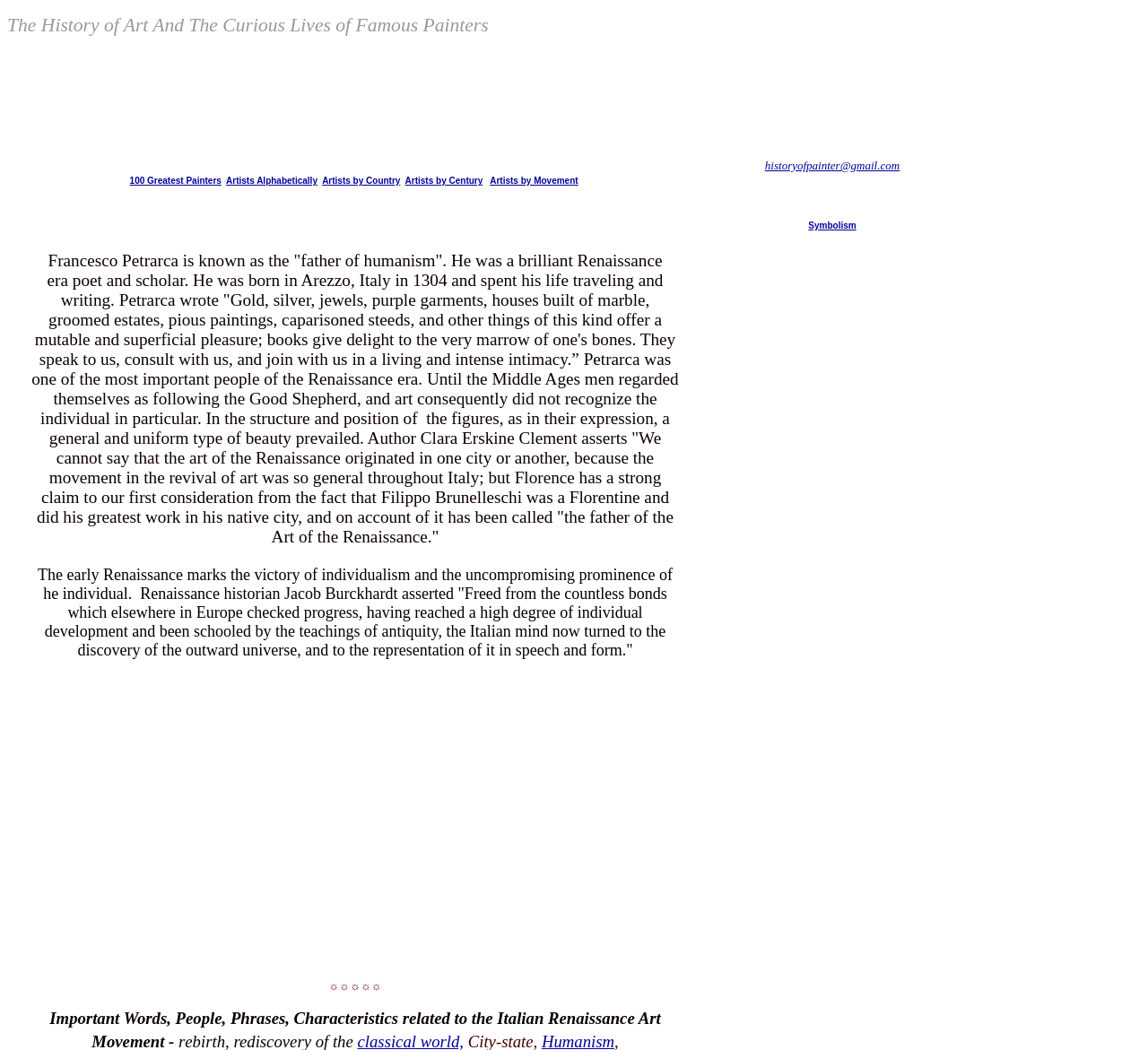Locate the bounding box coordinates of the segment that needs to be clicked to meet this instruction: "Read about Renaissance".

[0.033, 0.539, 0.586, 0.628]